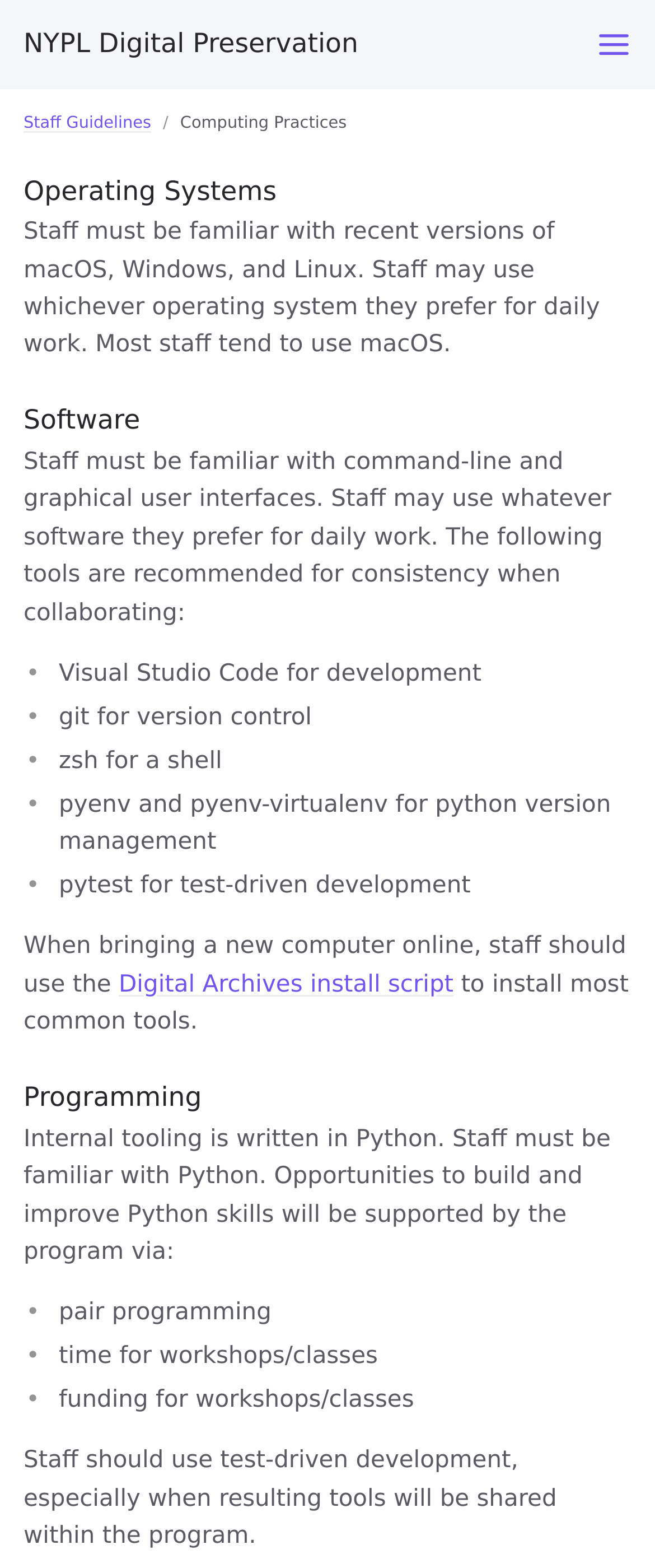Provide a short answer to the following question with just one word or phrase: What is supported by the program to improve Python skills?

pair programming, time for workshops/classes, funding for workshops/classes